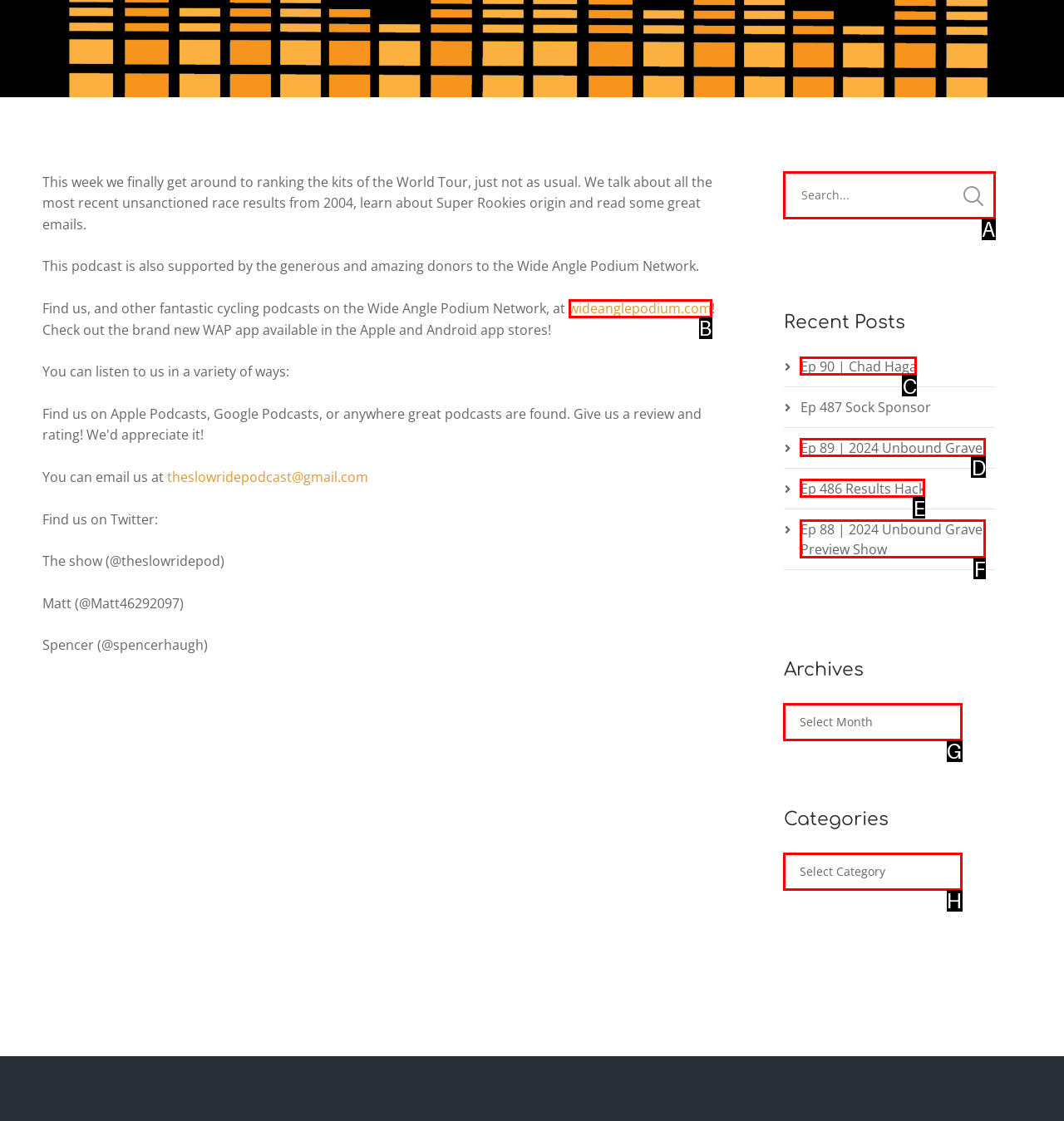Select the letter that aligns with the description: Ep 90 | Chad Haga. Answer with the letter of the selected option directly.

C